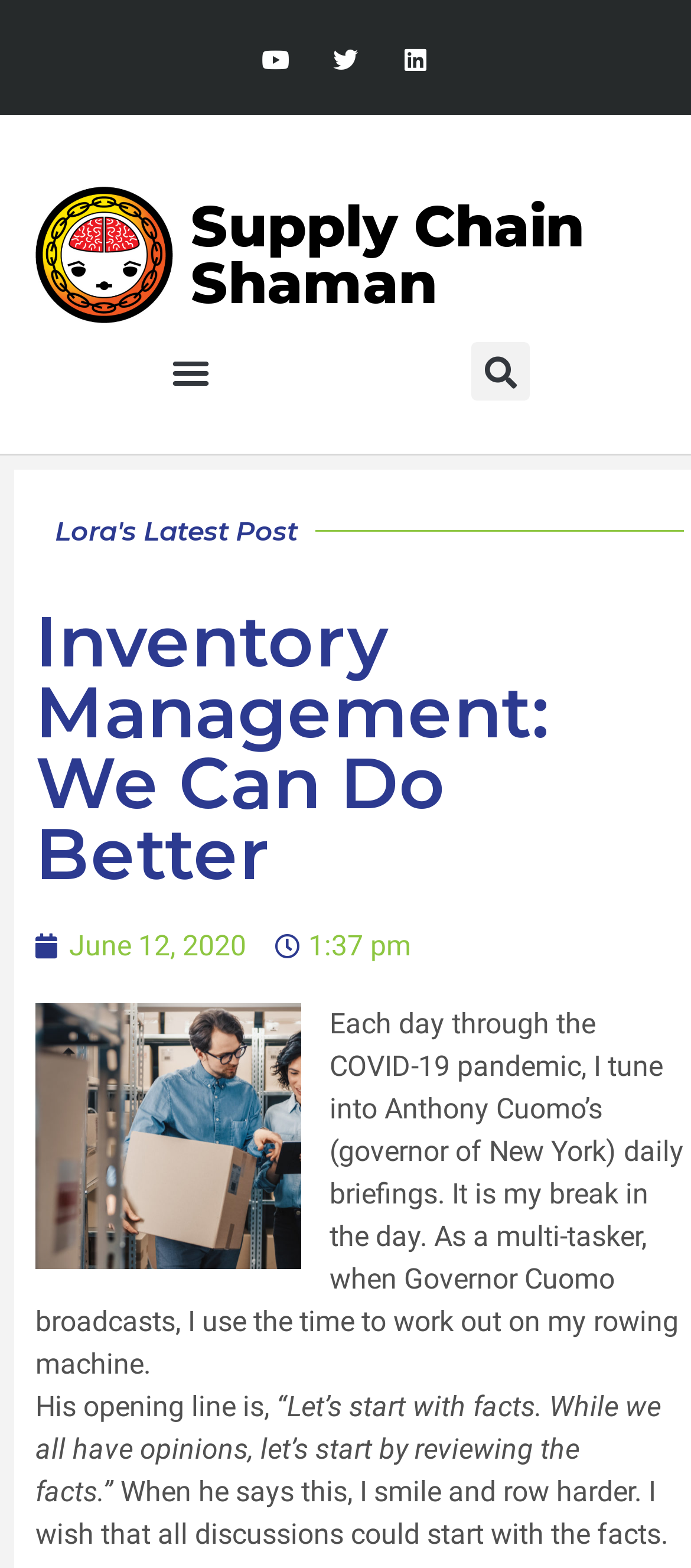What is the opening line of Governor Cuomo's briefings?
Answer with a single word or phrase, using the screenshot for reference.

“Let’s start with facts. While we all have opinions, let’s start by reviewing the facts.”